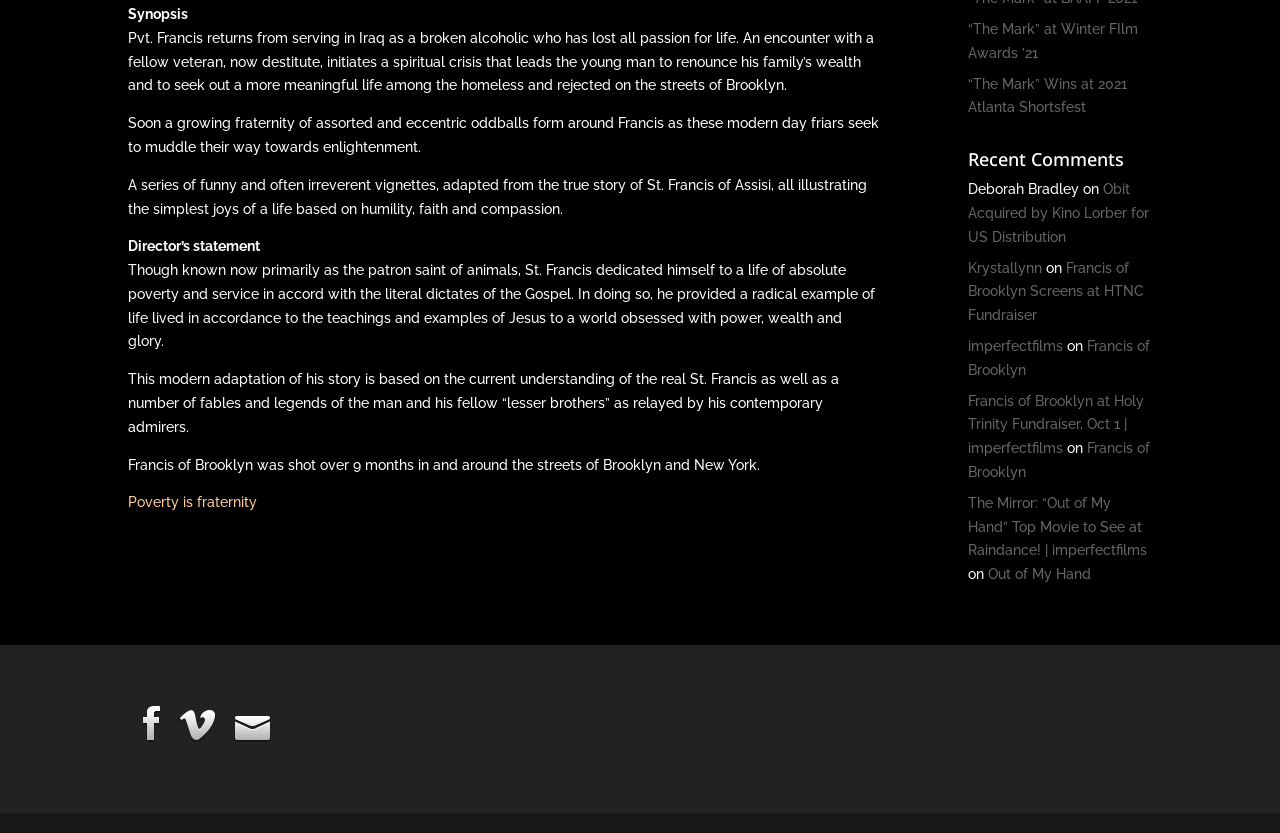Bounding box coordinates are to be given in the format (top-left x, top-left y, bottom-right x, bottom-right y). All values must be floating point numbers between 0 and 1. Provide the bounding box coordinate for the UI element described as: Francis of Brooklyn

[0.756, 0.528, 0.899, 0.576]